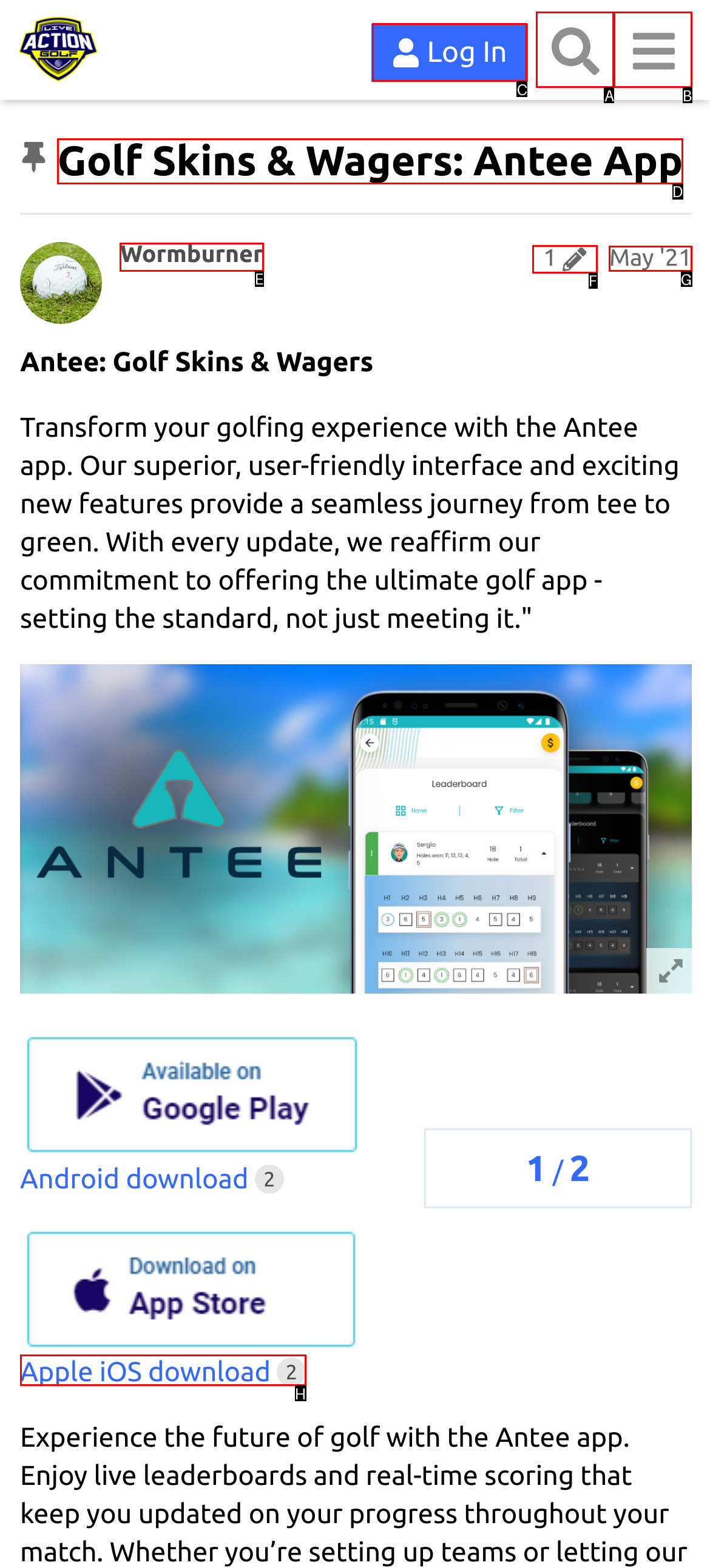Identify the appropriate lettered option to execute the following task: View Wormburner's post
Respond with the letter of the selected choice.

E